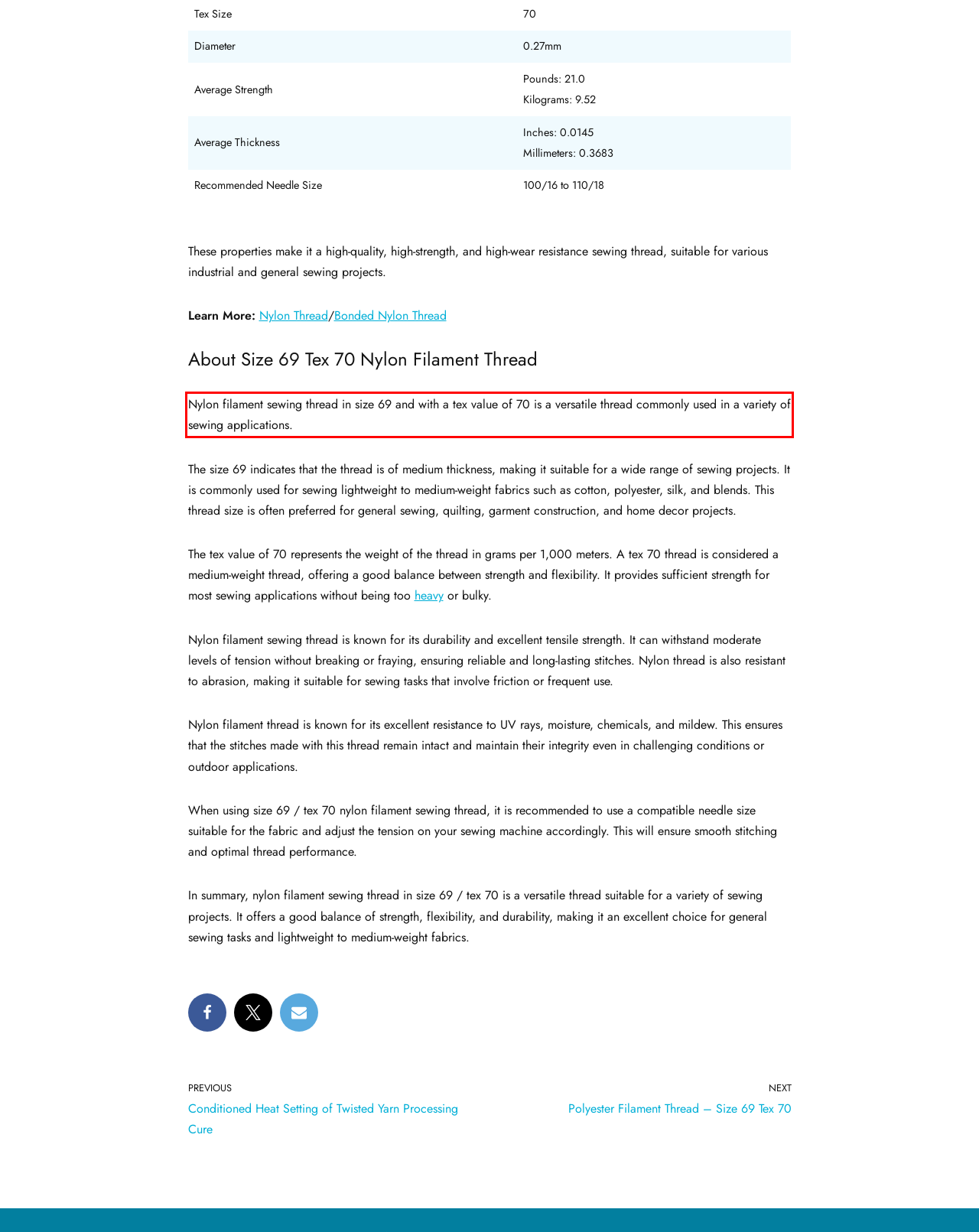Identify the text within the red bounding box on the webpage screenshot and generate the extracted text content.

Nylon filament sewing thread in size 69 and with a tex value of 70 is a versatile thread commonly used in a variety of sewing applications.